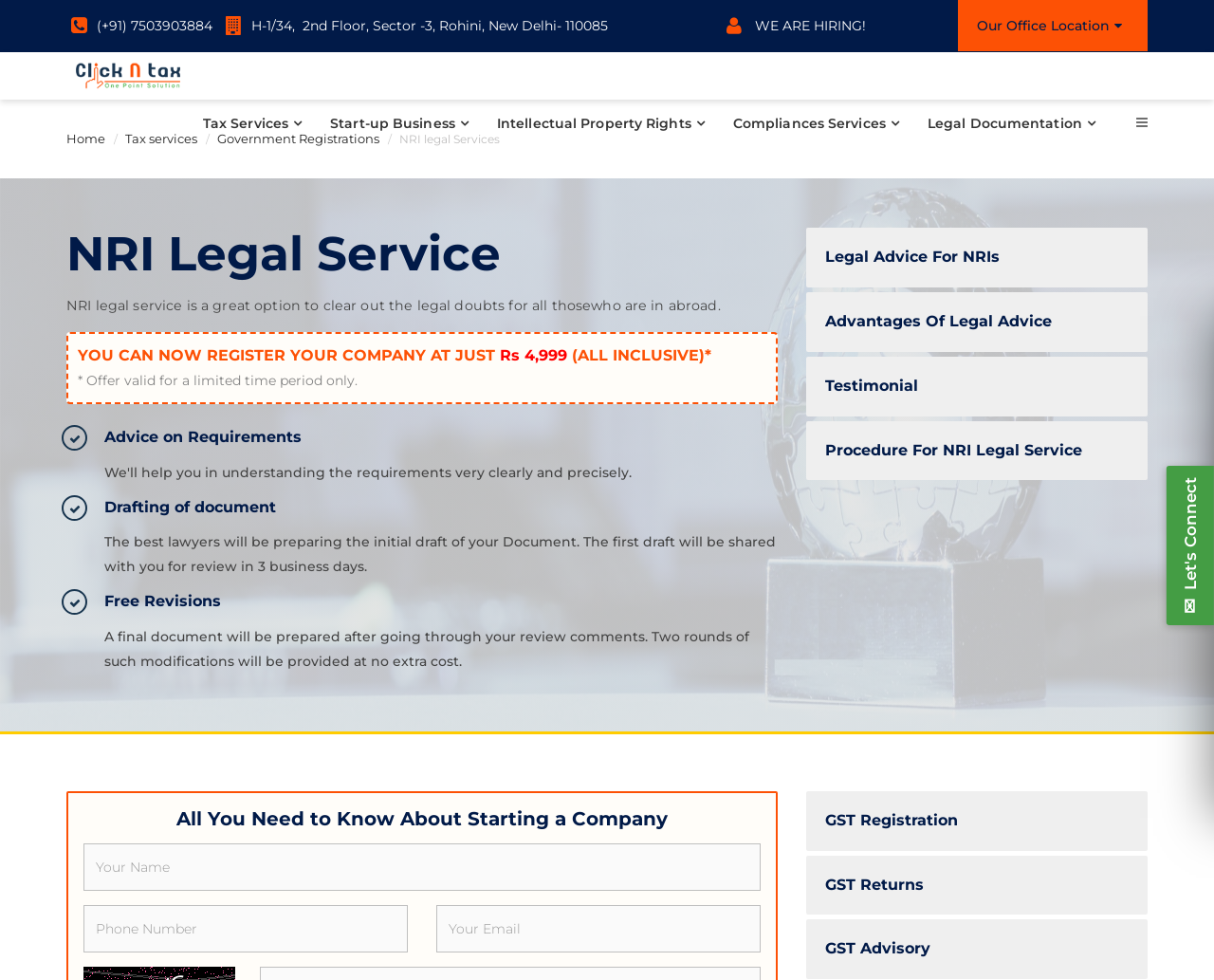What is the name of the law firm?
Please give a detailed answer to the question using the information shown in the image.

I found the name of the law firm by looking at the top section of the webpage, where the logo and firm name are displayed. The firm name is ClickNtax.